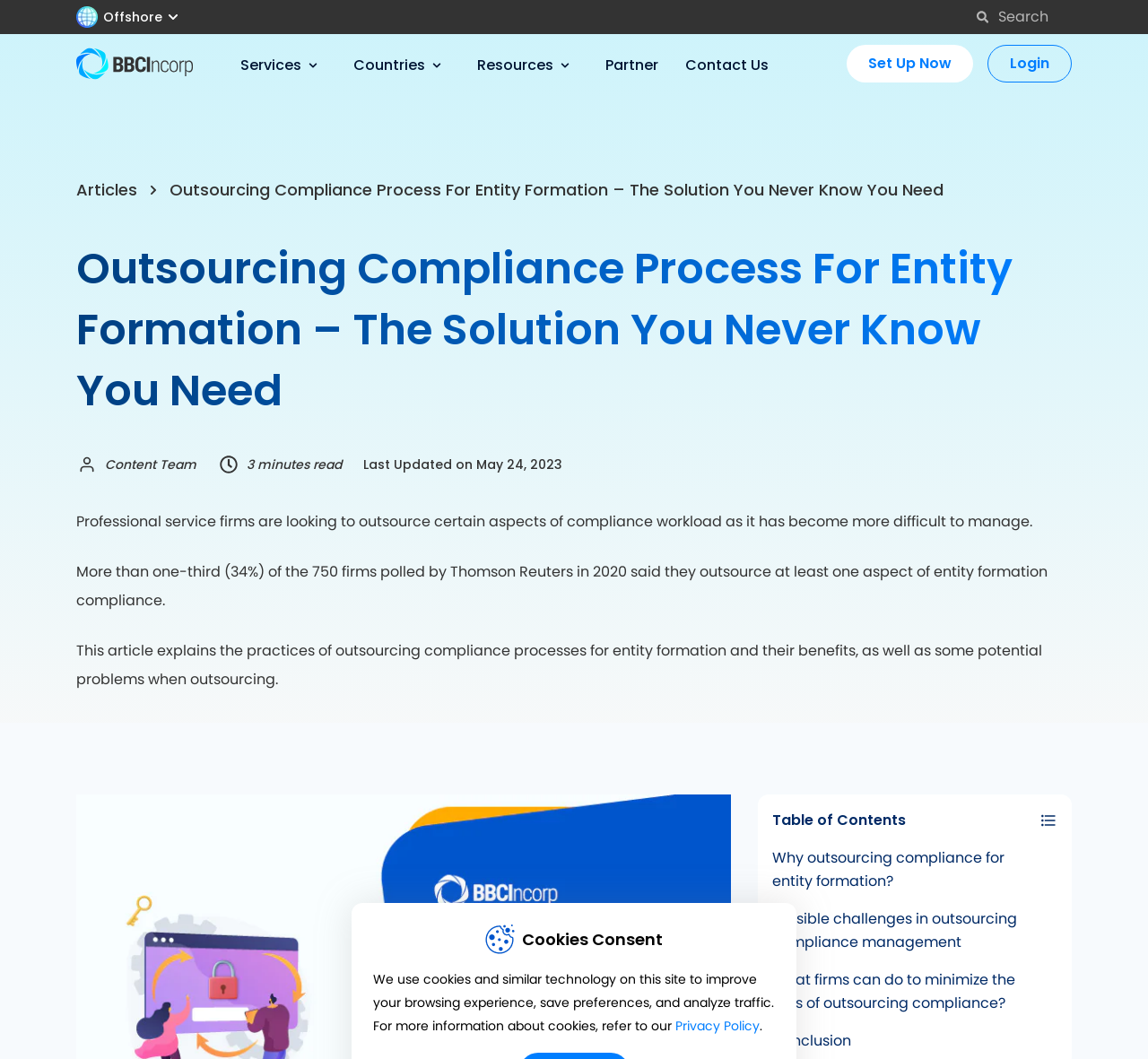Provide a thorough description of this webpage.

This webpage is about outsourcing compliance for entity formation, specifically targeting professional service firms. At the top, there is a navigation menu with several options, including "Services", "Countries", "Resources", "Partner", "Contact Us", "Set Up Now", and "Login". 

Below the navigation menu, there is a title "Outsourcing Compliance Process For Entity Formation – The Solution You Never Know You Need" in a large font, followed by a brief introduction to the article. The introduction explains that professional service firms are looking to outsource certain aspects of compliance workload and provides some statistics to support this trend.

To the left of the introduction, there is a sidebar with a logo and several links, including "Articles" and "Content Team". Below the introduction, there are three paragraphs of text that provide more information about outsourcing compliance processes for entity formation, their benefits, and potential problems.

Further down the page, there is a "Table of Contents" section with links to different sections of the article, including "Why outsourcing compliance for entity formation?", "Possible challenges in outsourcing compliance management", "What firms can do to minimize the risks of outsourcing compliance?", and "Conclusion".

At the bottom of the page, there is a notice about cookies and a link to the "Privacy Policy". There are also several images scattered throughout the page, but they do not appear to be crucial to the content.